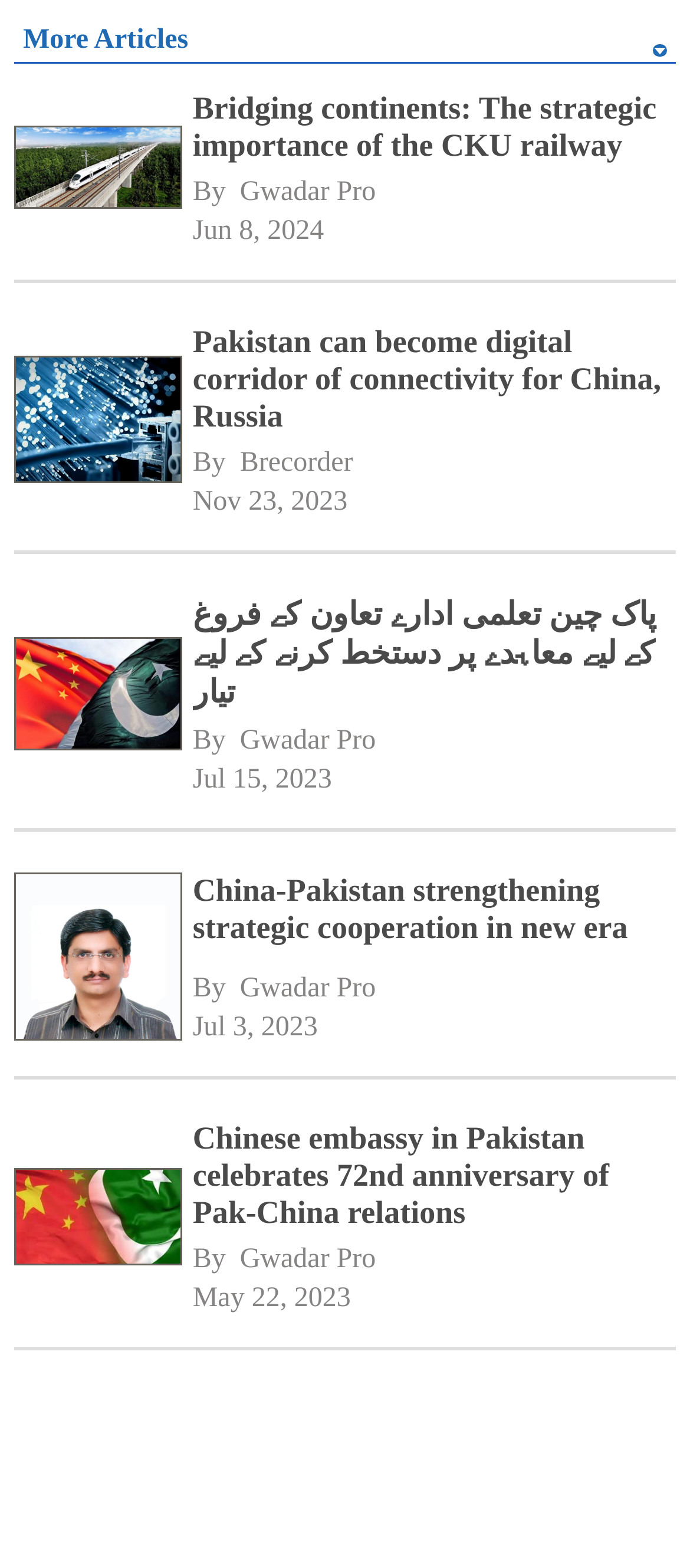Can you determine the bounding box coordinates of the area that needs to be clicked to fulfill the following instruction: "View the news 'پاک چین تعلمی ادارے تعاون کے فروغ کے لیے معاہدے پر دستخط کرنے کے لیے تیار'"?

[0.02, 0.38, 0.26, 0.51]